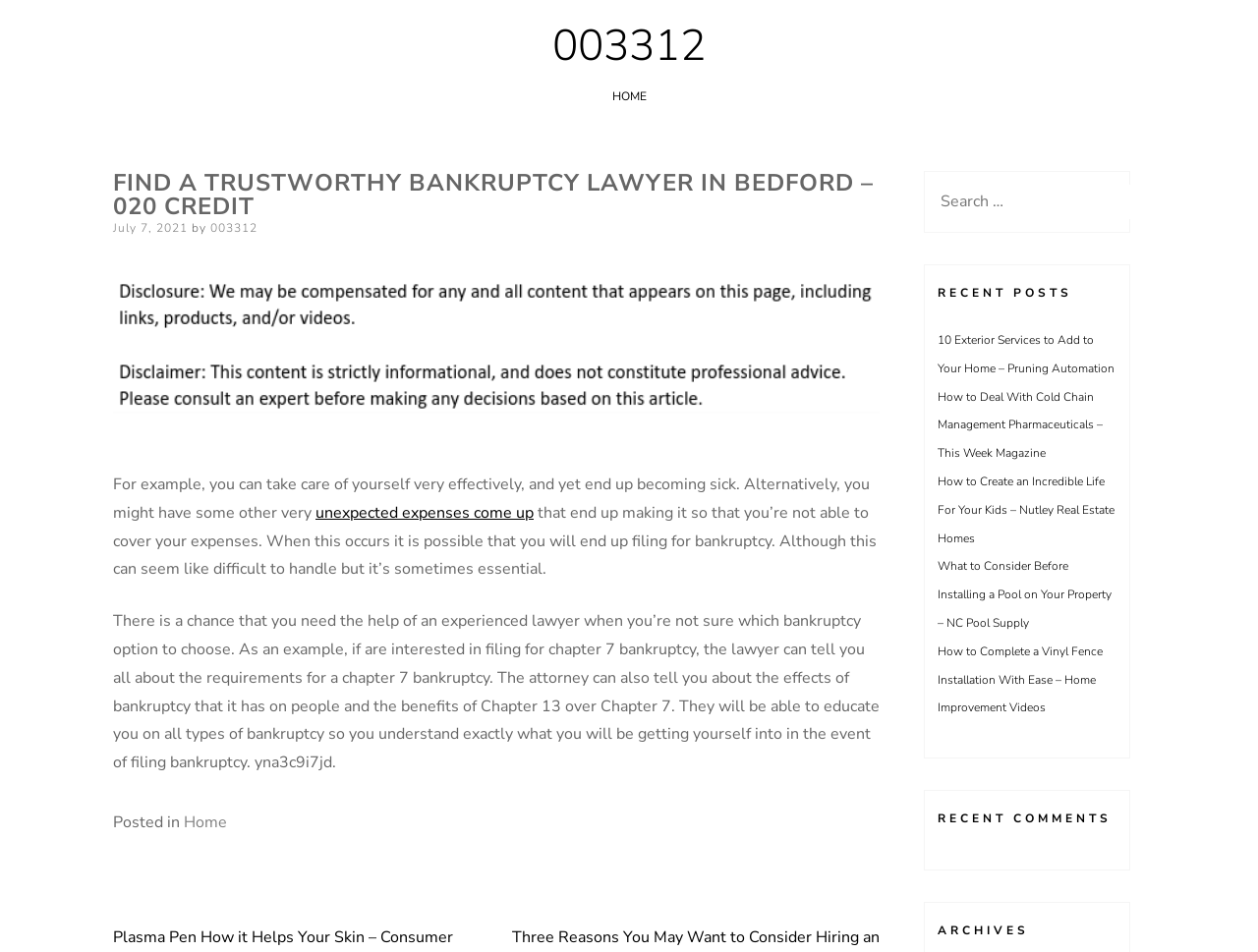Who is the author of the main article?
Using the image, answer in one word or phrase.

003312